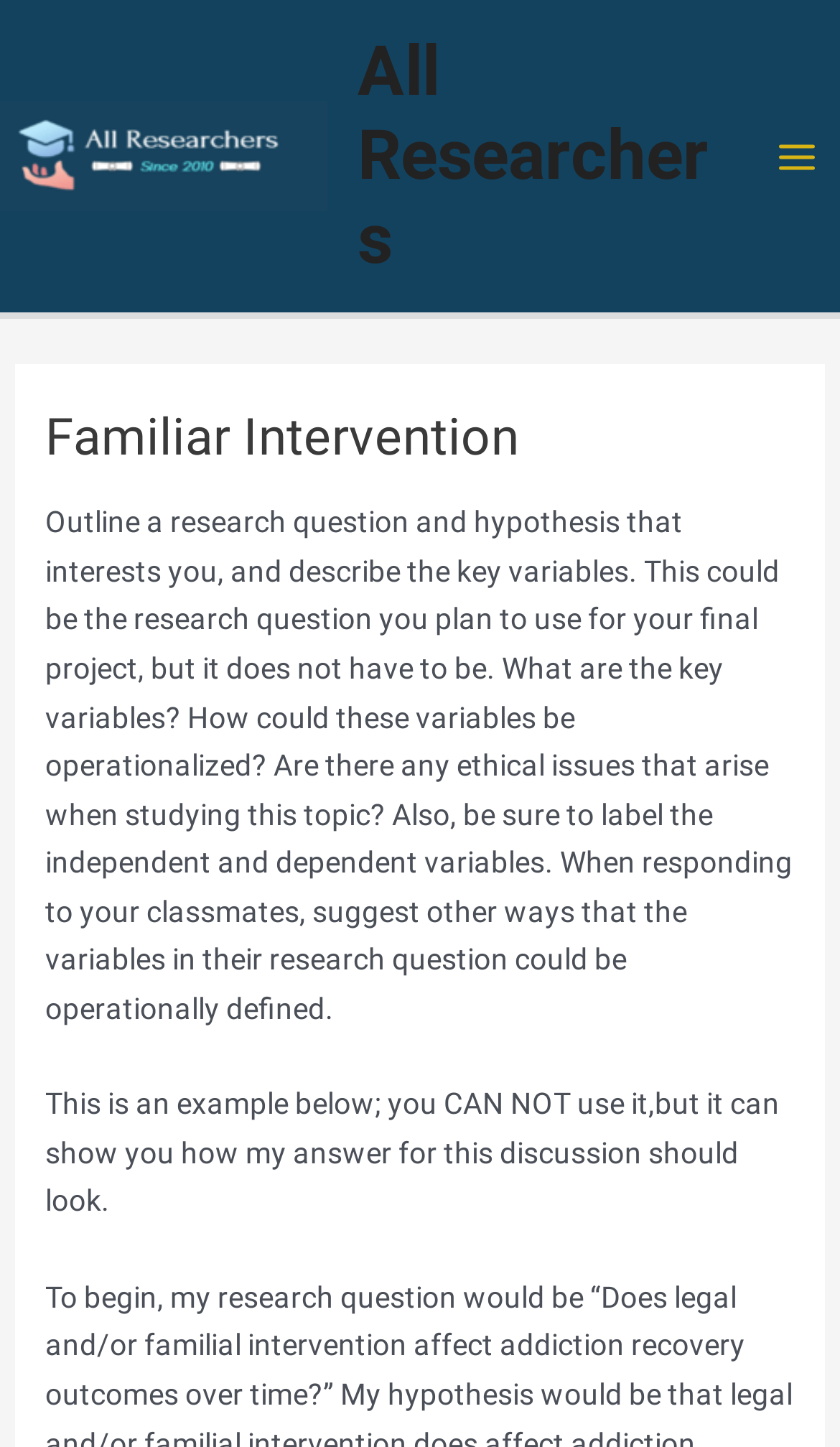What is the purpose of this webpage?
Refer to the screenshot and deliver a thorough answer to the question presented.

Based on the content of the webpage, it appears that users are expected to outline a research question and hypothesis, and describe the key variables, suggesting that the purpose of this webpage is to submit a research question.